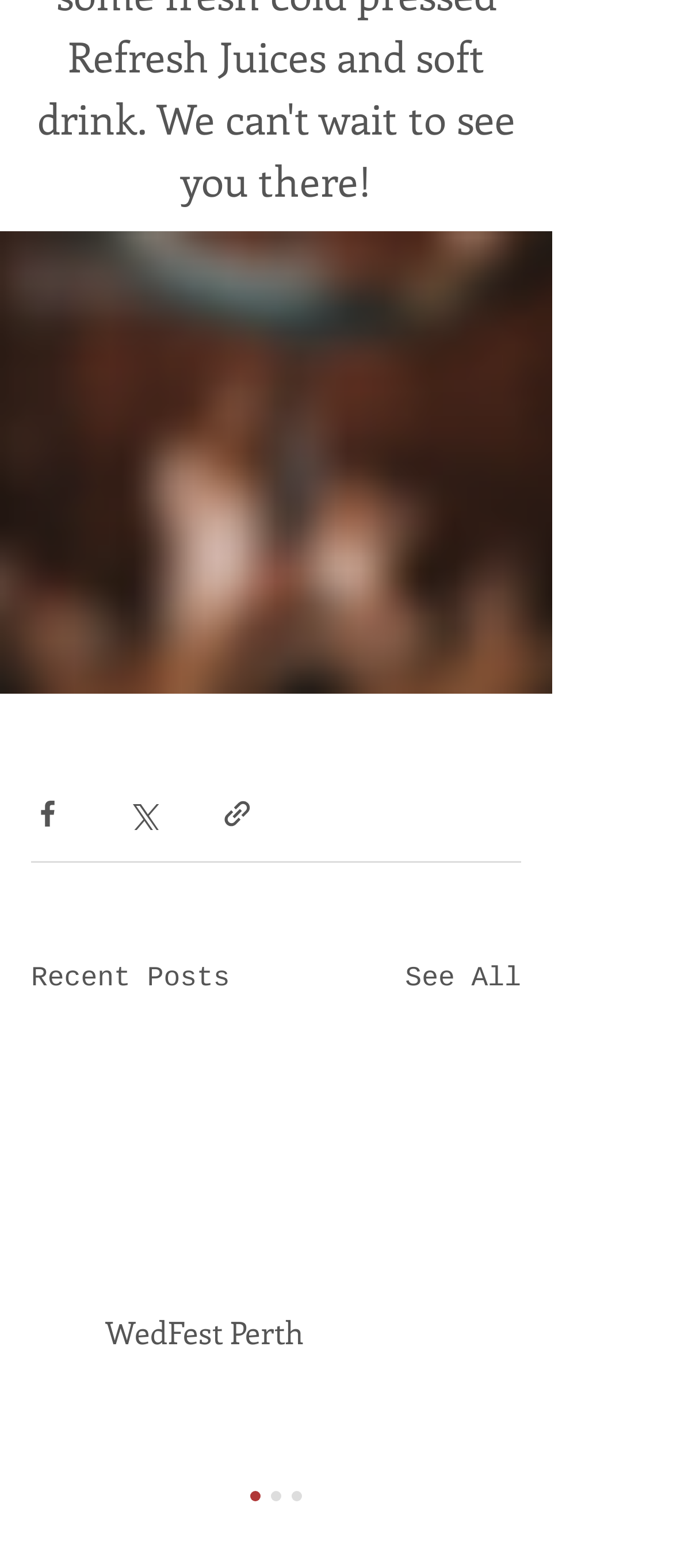How many sharing options are available?
Please look at the screenshot and answer using one word or phrase.

Three